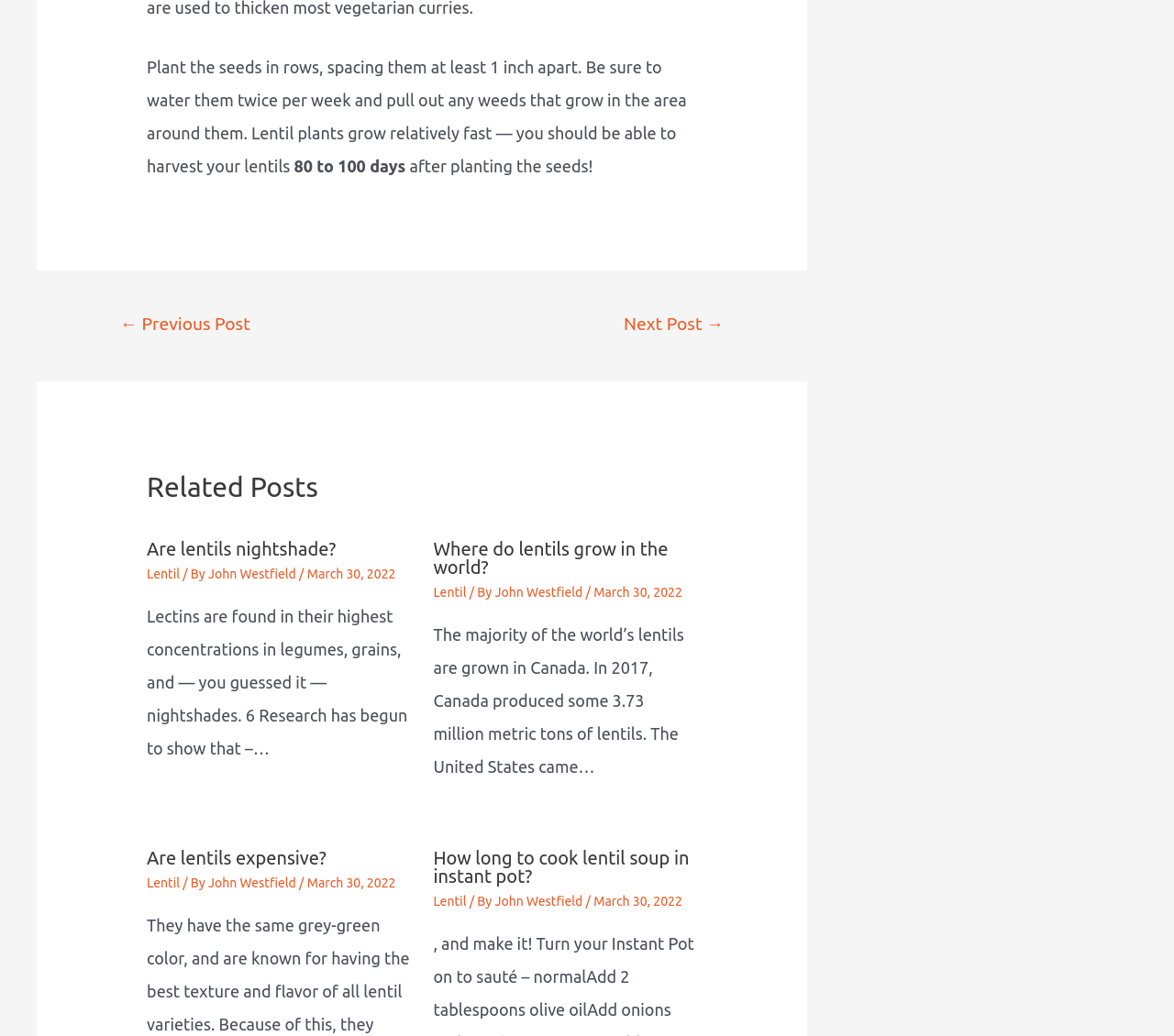Please give a succinct answer using a single word or phrase:
Who wrote the articles on lentils?

John Westfield